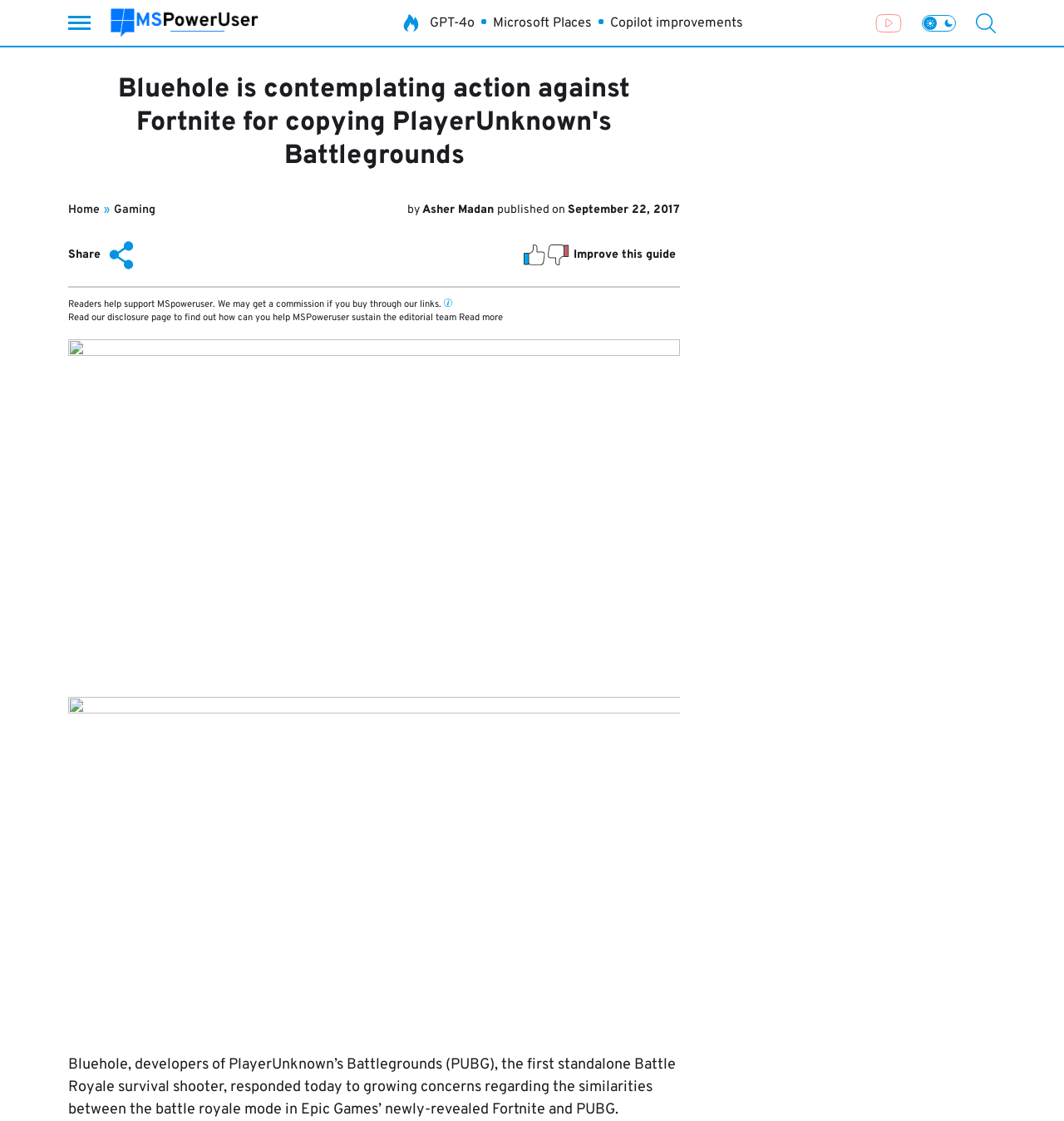Please specify the bounding box coordinates of the clickable region necessary for completing the following instruction: "Visit the Home page". The coordinates must consist of four float numbers between 0 and 1, i.e., [left, top, right, bottom].

[0.064, 0.181, 0.094, 0.194]